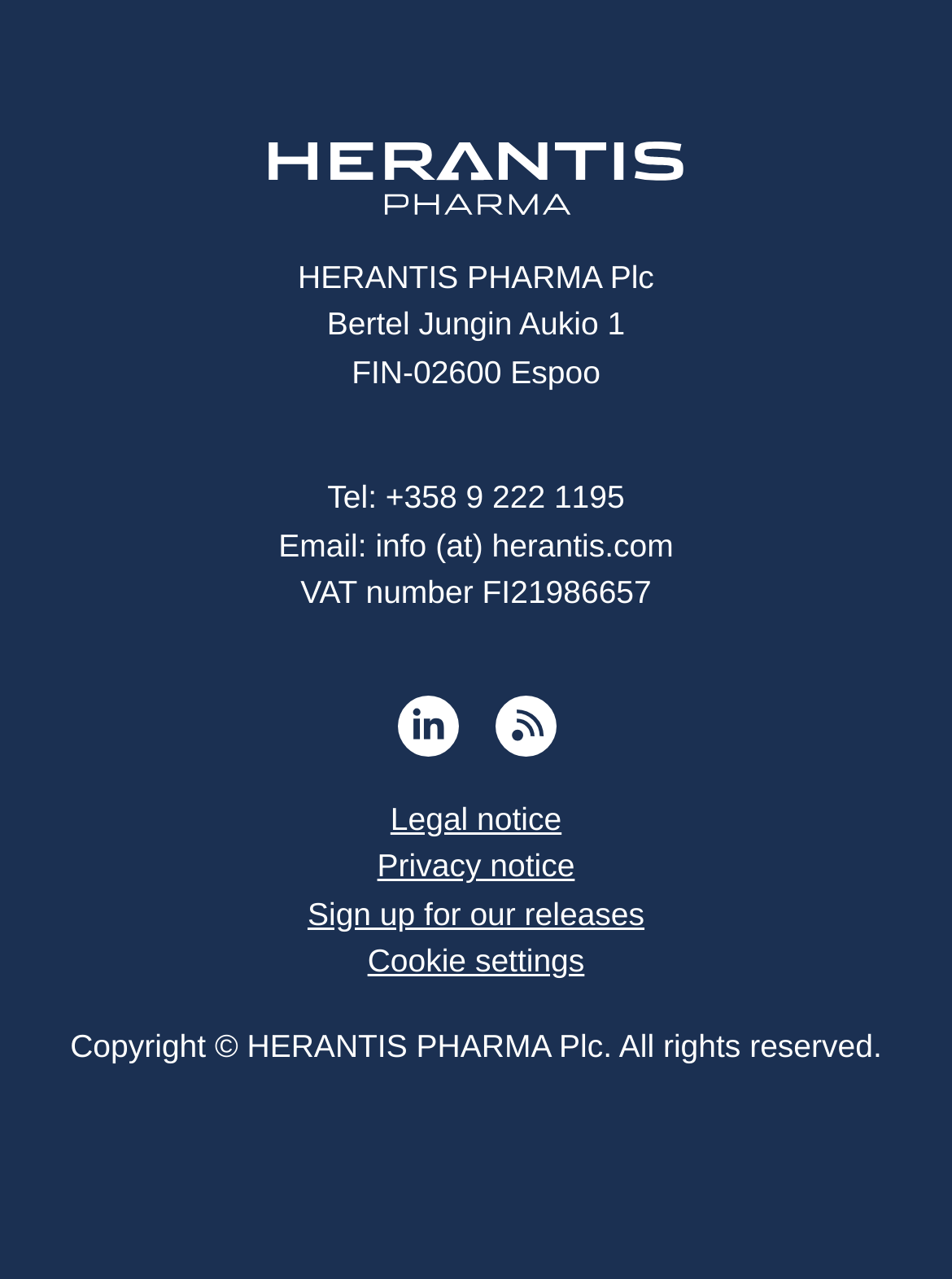Locate the bounding box coordinates of the UI element described by: "Sign up for our releases". Provide the coordinates as four float numbers between 0 and 1, formatted as [left, top, right, bottom].

[0.323, 0.7, 0.677, 0.728]